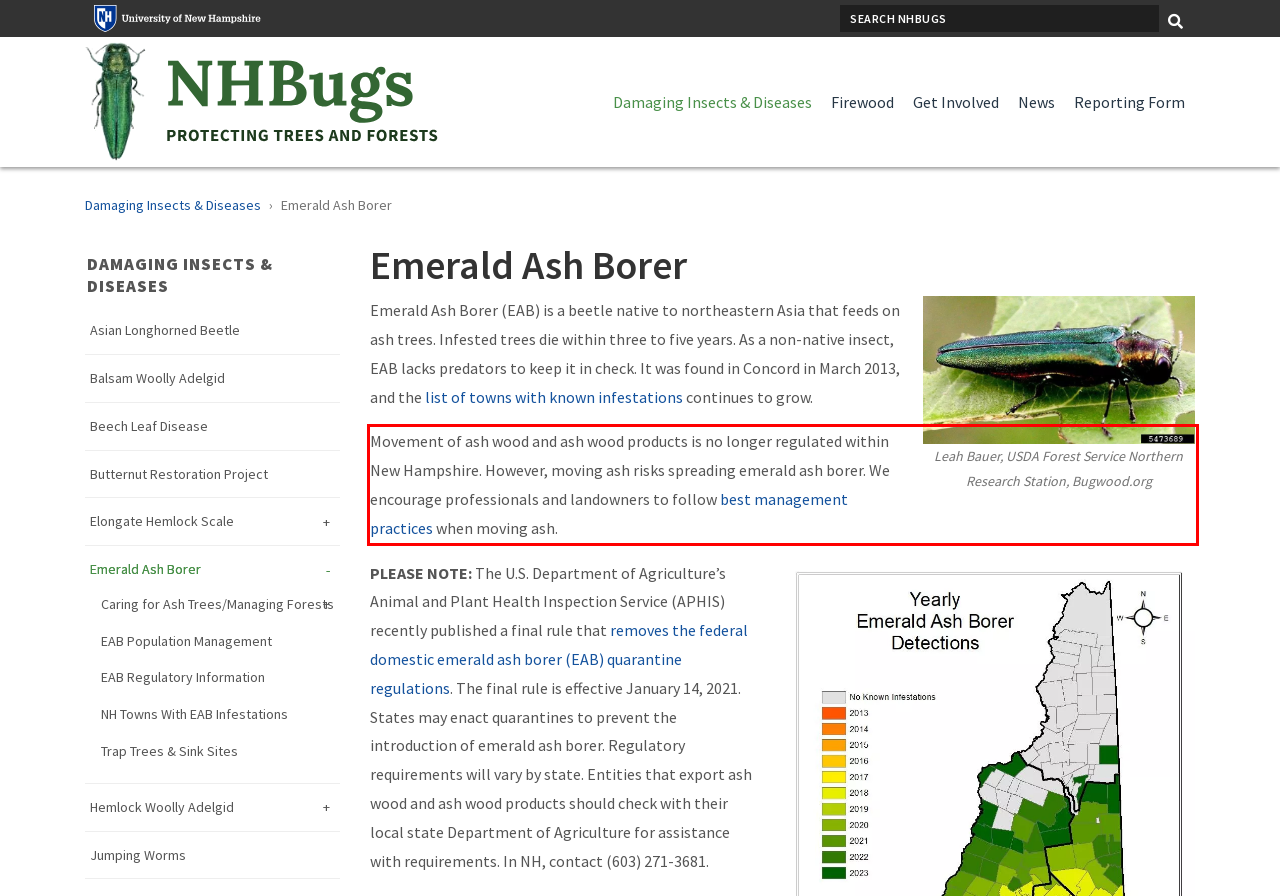Examine the screenshot of the webpage, locate the red bounding box, and perform OCR to extract the text contained within it.

Movement of ash wood and ash wood products is no longer regulated within New Hampshire. However, moving ash risks spreading emerald ash borer. We encourage professionals and landowners to follow best management practices when moving ash.